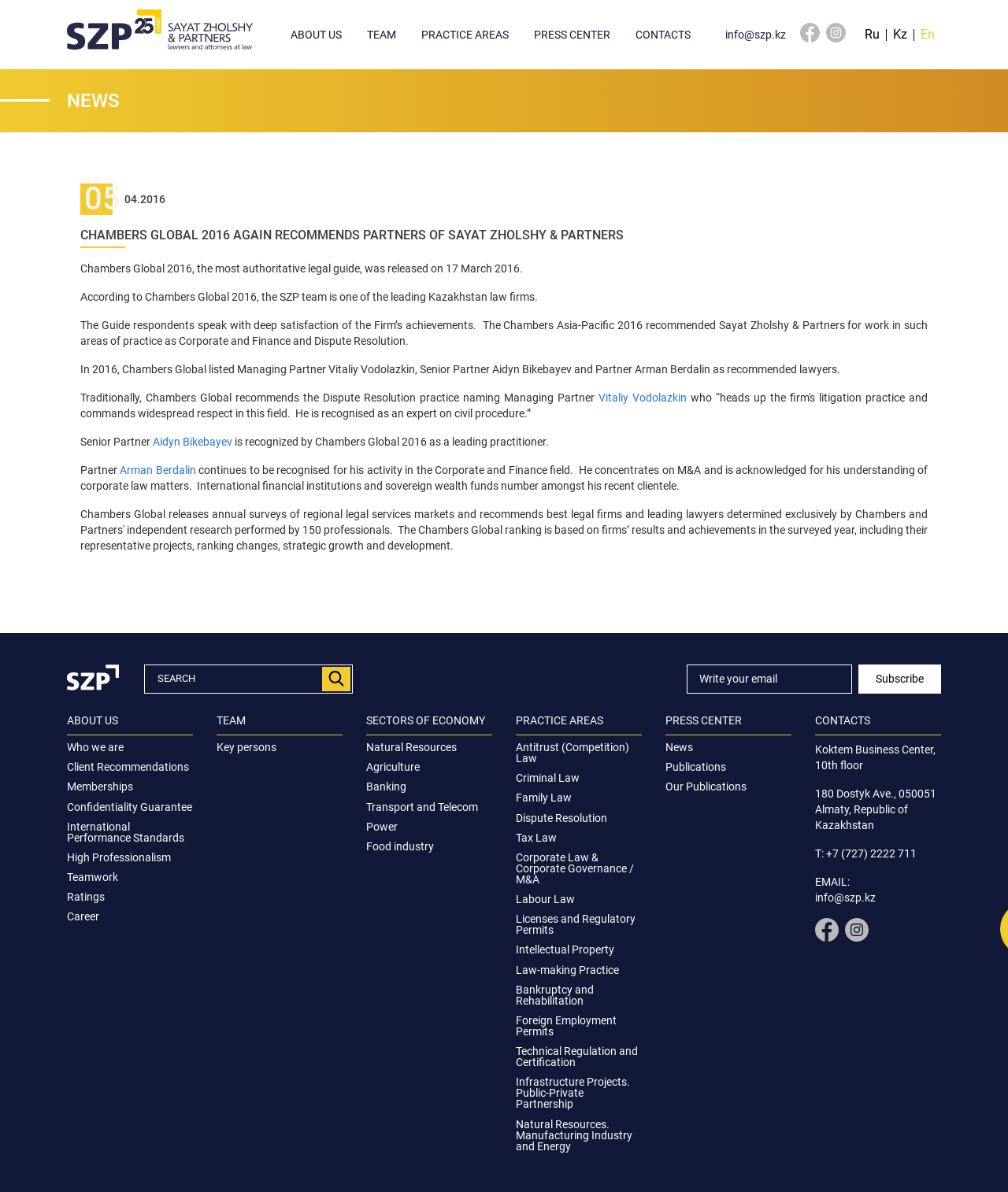Please answer the following question using a single word or phrase: 
What are the practice areas mentioned on the webpage?

Antitrust, Criminal Law, Family Law, etc.